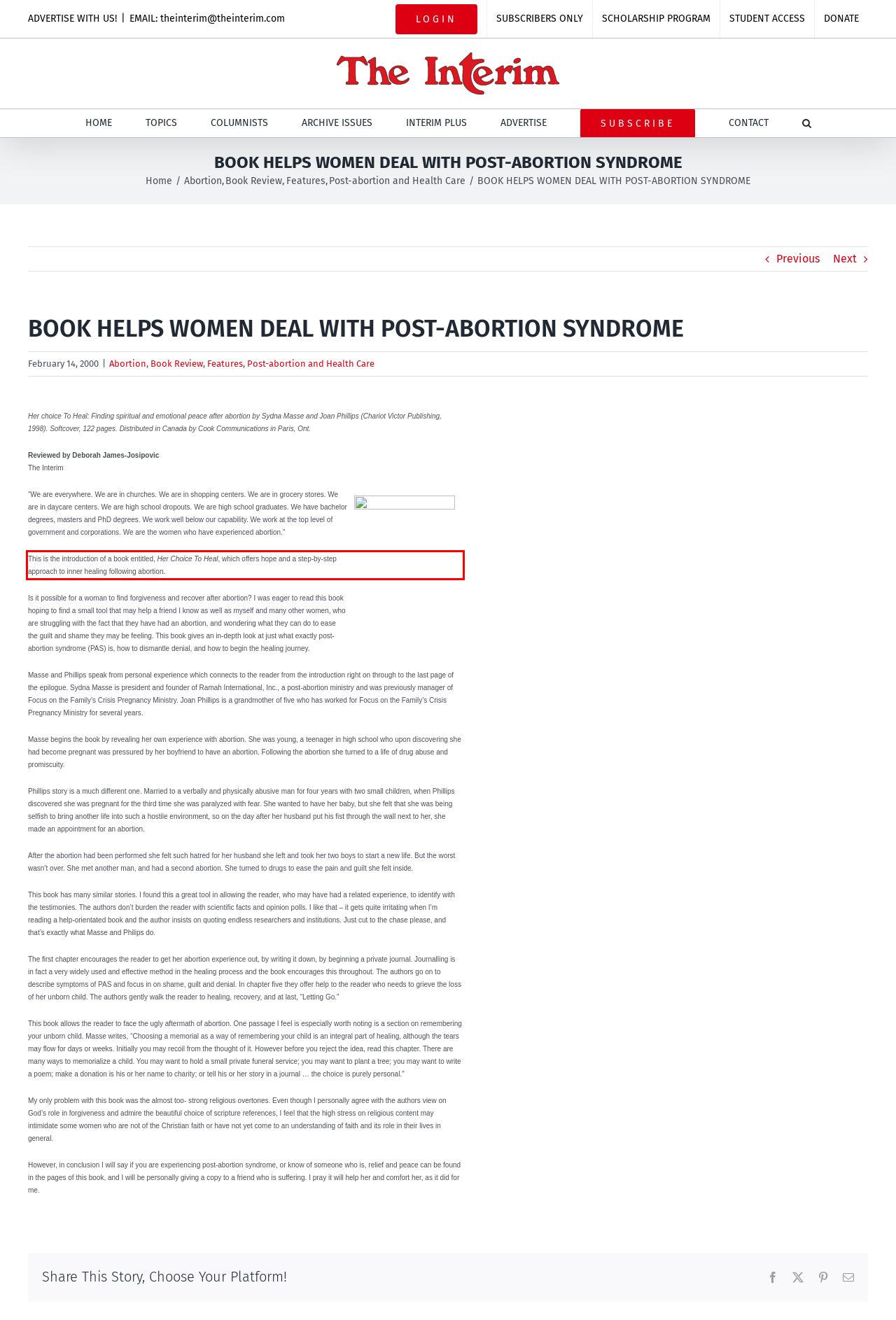Identify and transcribe the text content enclosed by the red bounding box in the given screenshot.

This is the introduction of a book entitled, Her Choice To Heal, which offers hope and a step-by-step approach to inner healing following abortion.